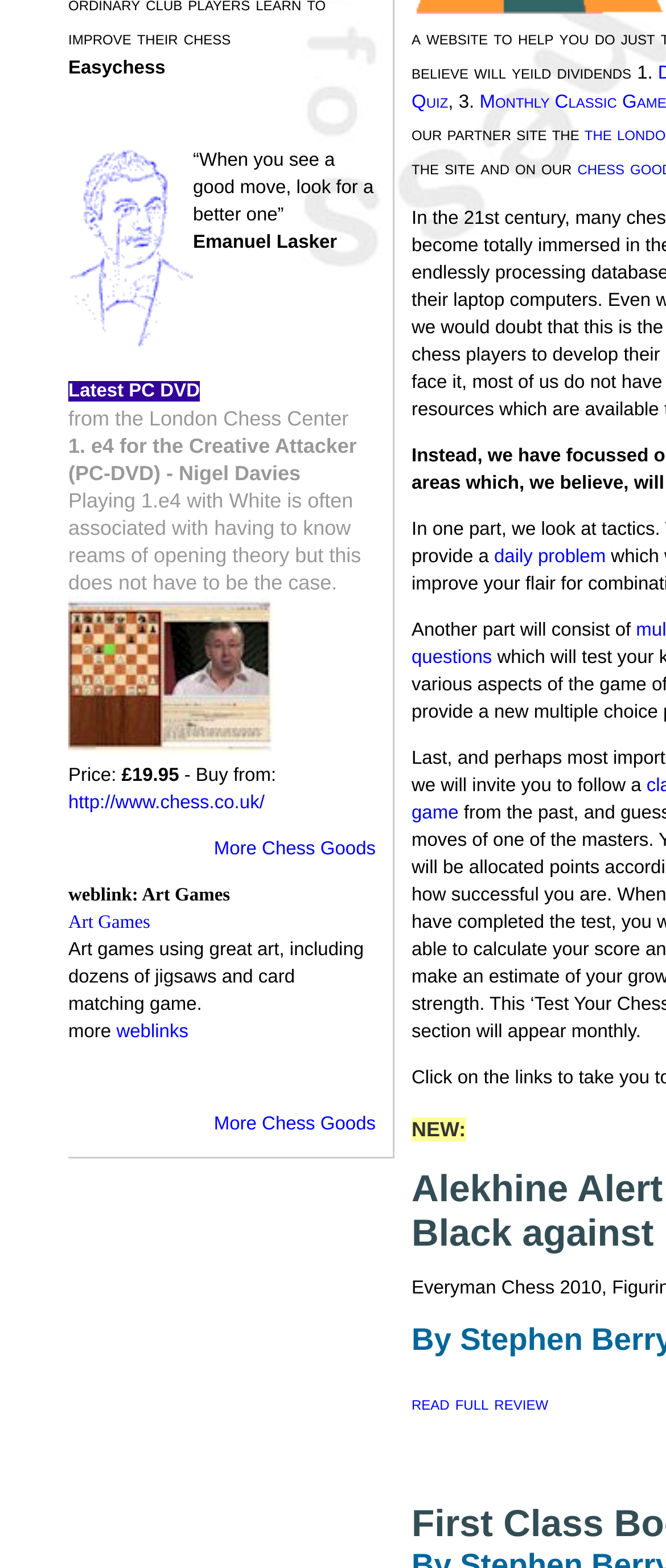Extract the bounding box of the UI element described as: "This Week in History321".

None